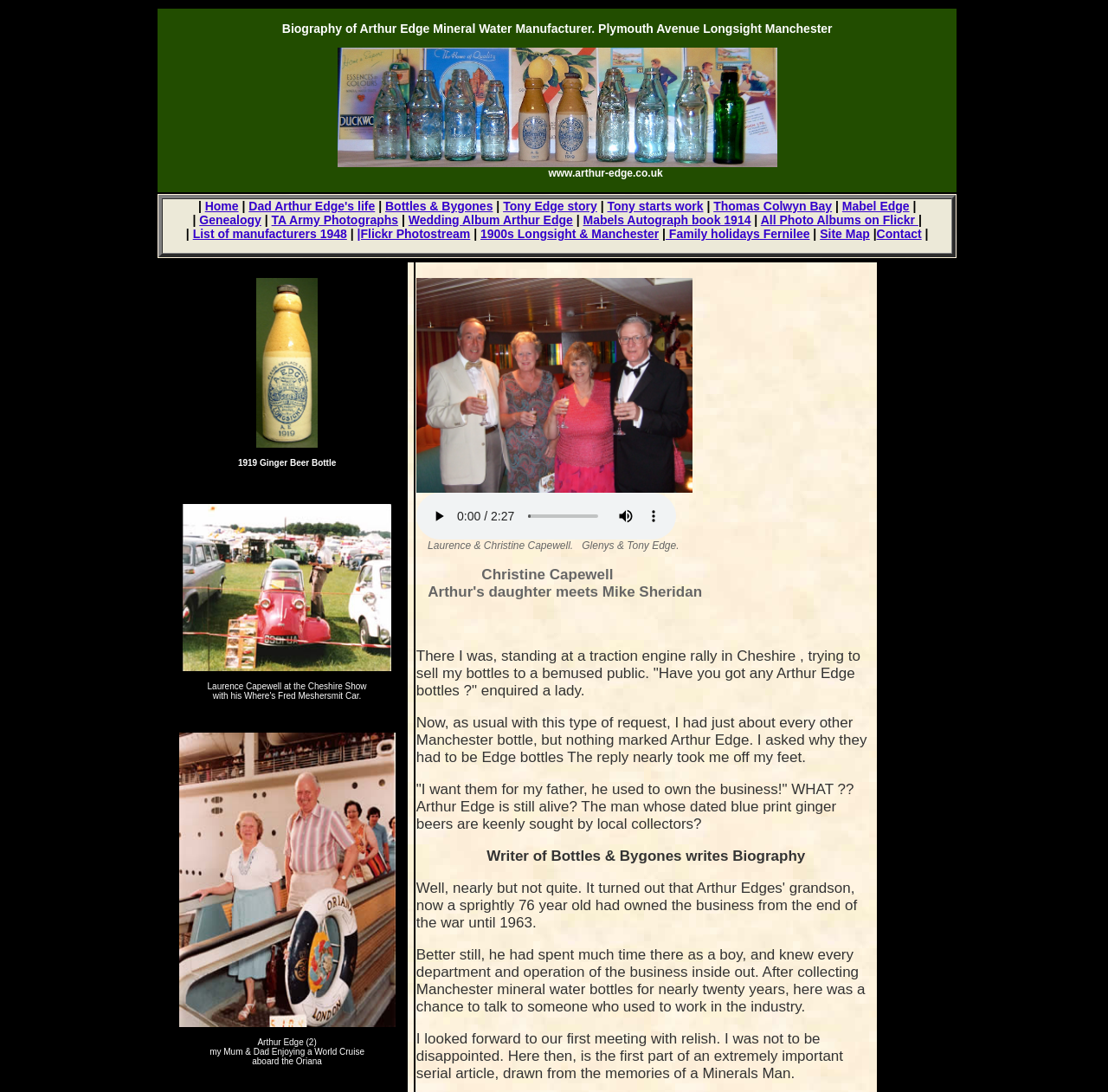Please provide a one-word or short phrase answer to the question:
What is the theme of the images on the webpage?

Family and business